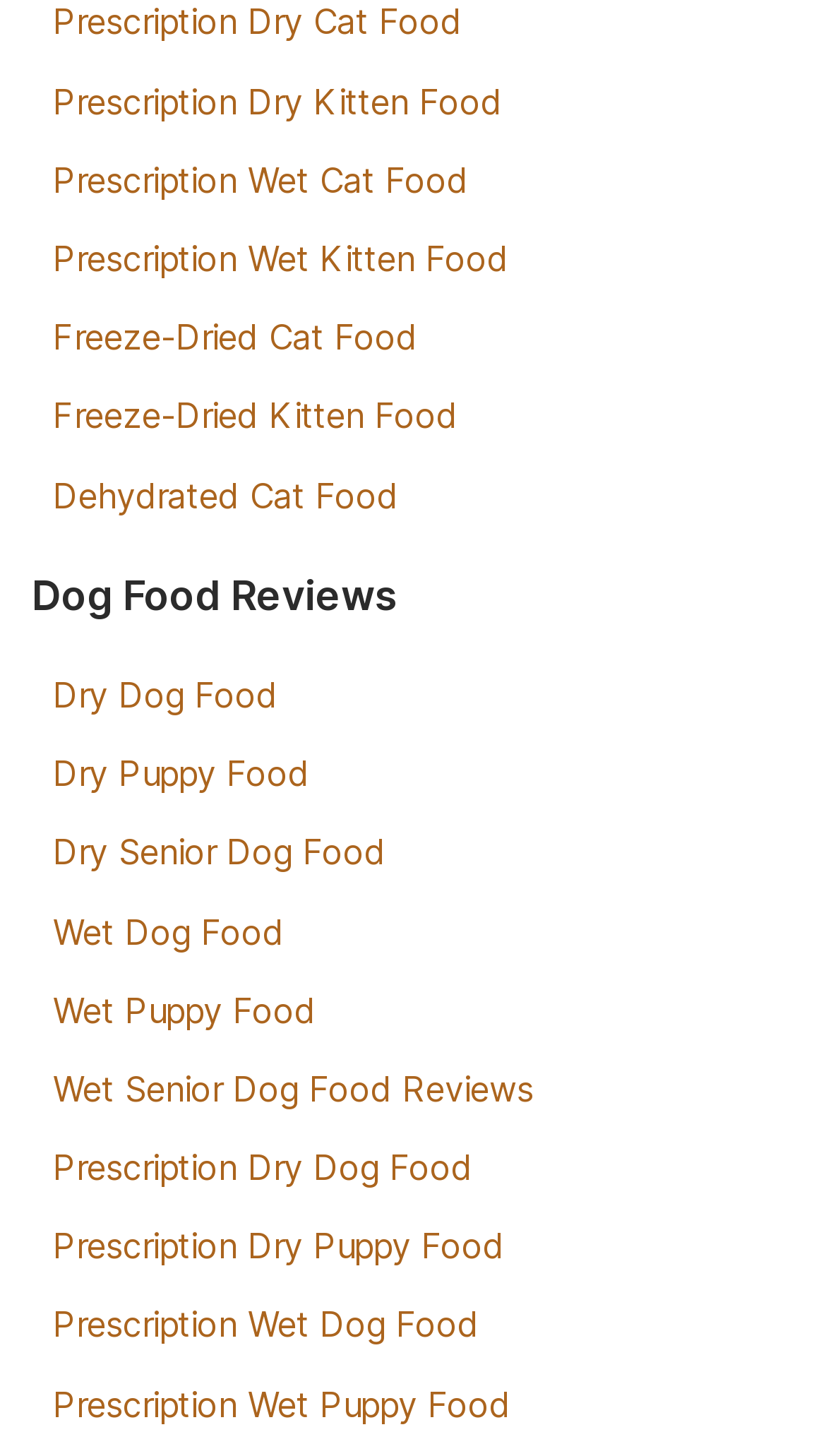Determine the bounding box coordinates of the section to be clicked to follow the instruction: "Read the sweepstakes guide". The coordinates should be given as four float numbers between 0 and 1, formatted as [left, top, right, bottom].

None